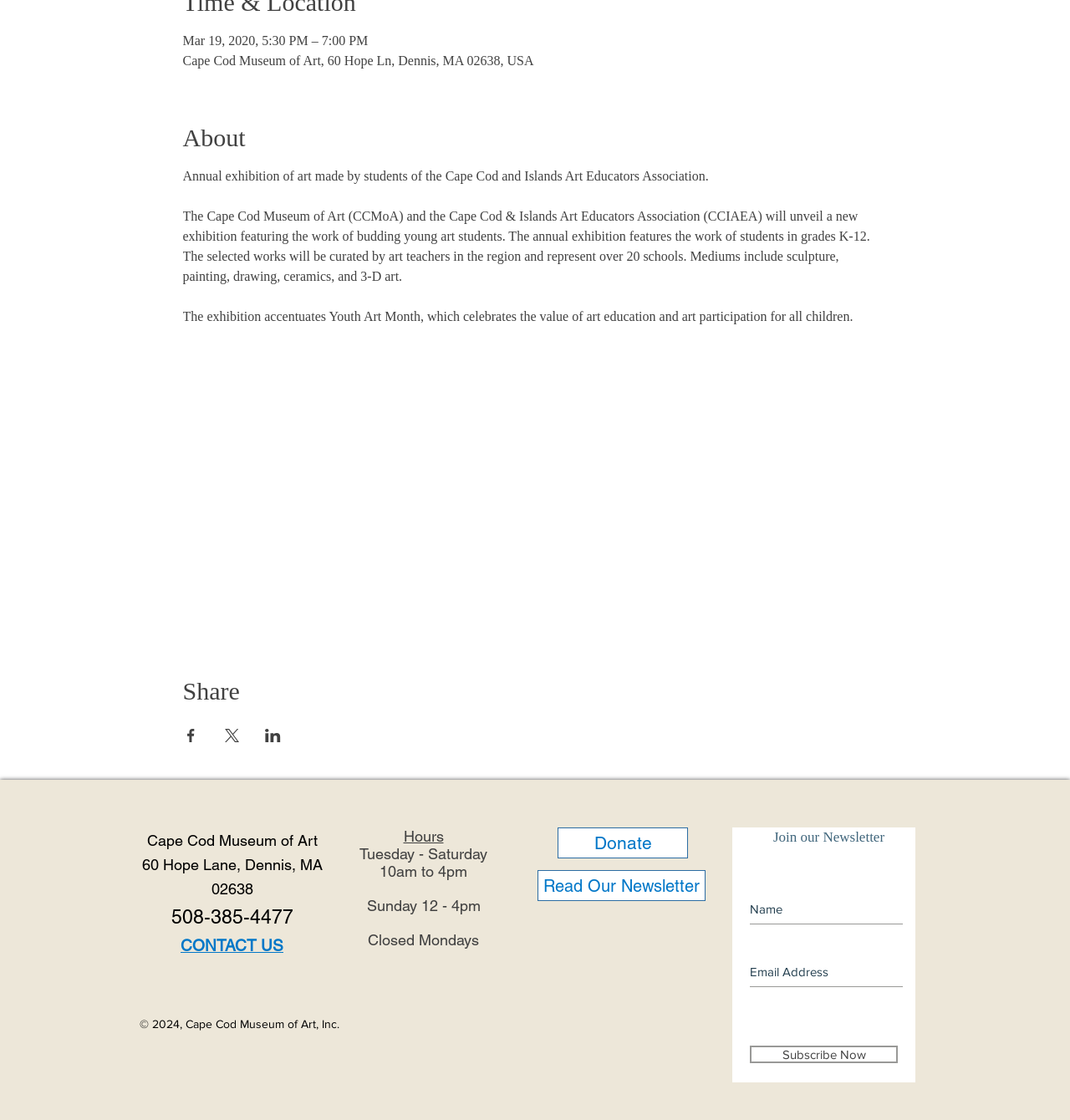Determine the bounding box coordinates of the section I need to click to execute the following instruction: "Donate". Provide the coordinates as four float numbers between 0 and 1, i.e., [left, top, right, bottom].

[0.521, 0.739, 0.643, 0.767]